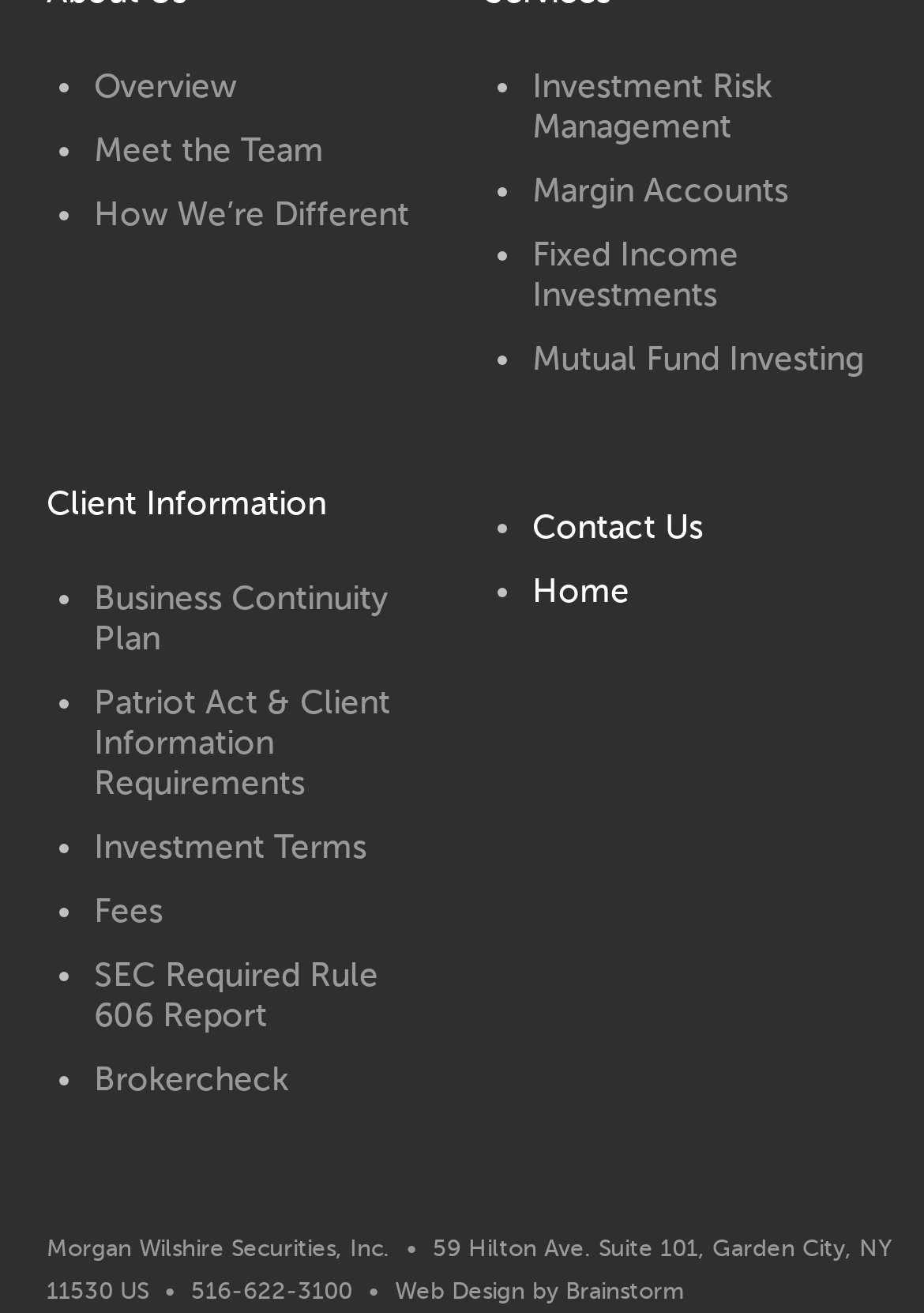Kindly determine the bounding box coordinates of the area that needs to be clicked to fulfill this instruction: "Click on Overview".

[0.101, 0.051, 0.255, 0.081]